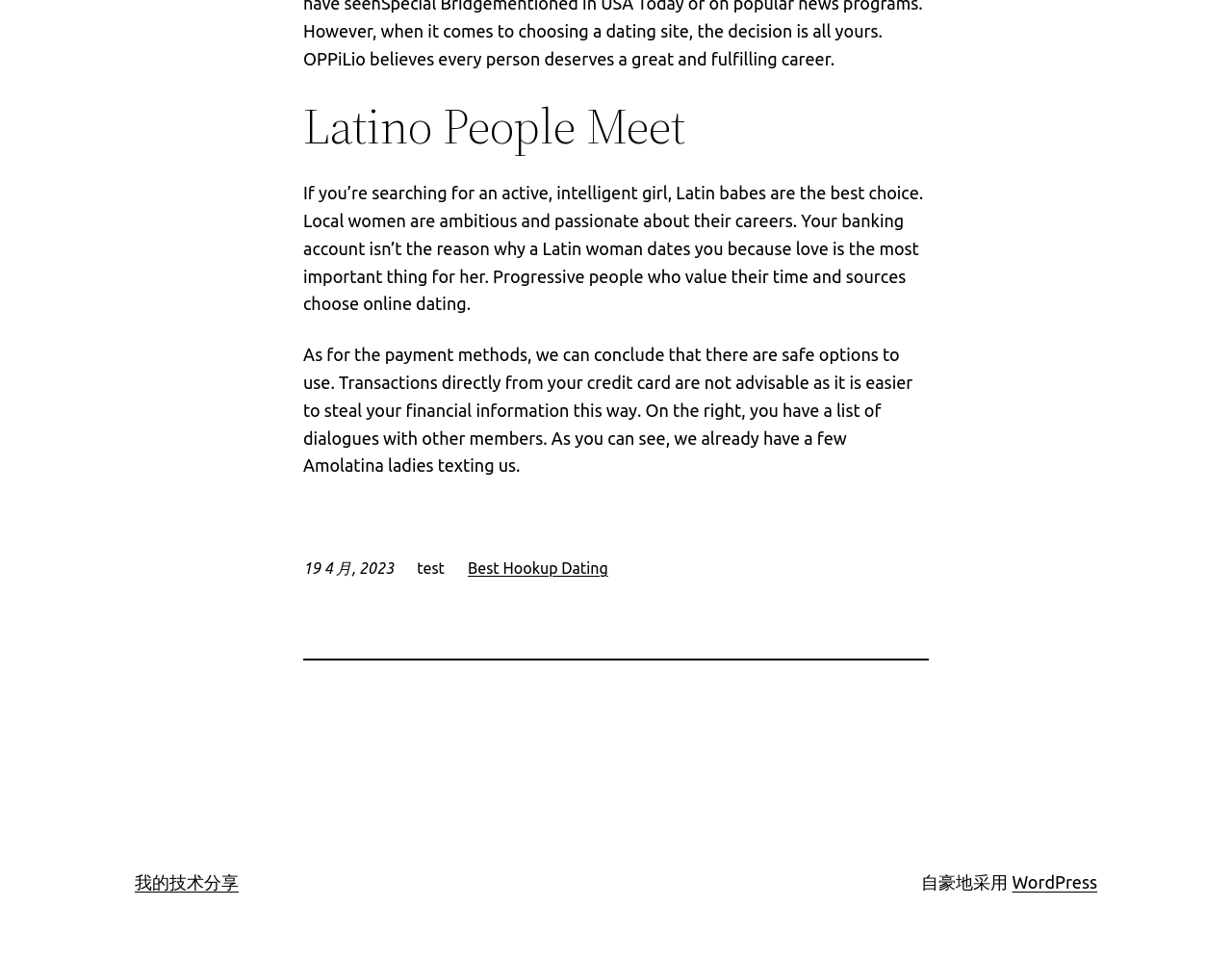What is the topic of the webpage?
Look at the image and provide a short answer using one word or a phrase.

Latino People Meet